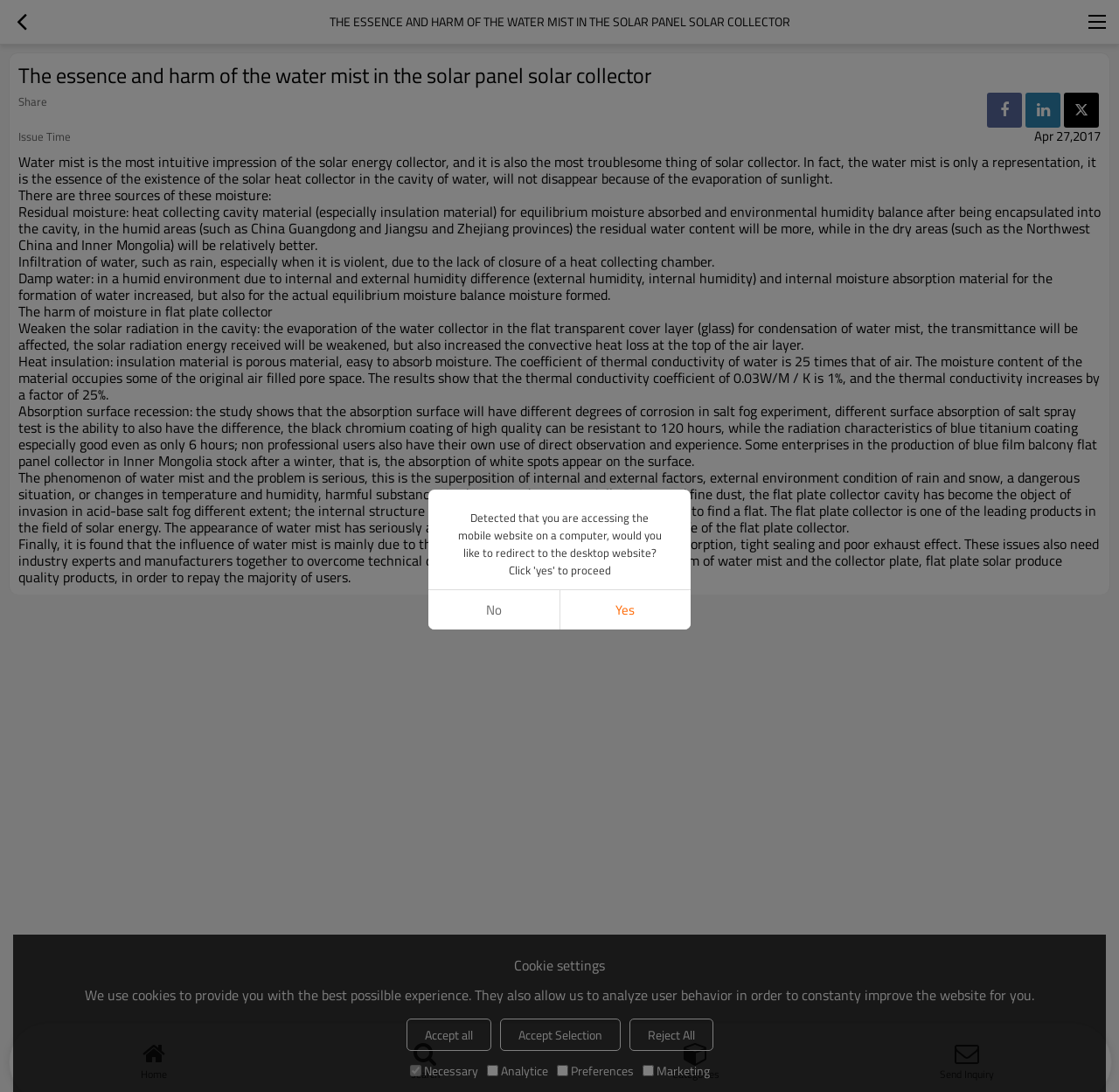Produce an extensive caption that describes everything on the webpage.

The webpage is about A-sun & Xianke news, specifically discussing the essence and harm of water mist in solar panels. At the top, there is a button with an icon and a heading that reads "The essence and harm of the water mist in the solar panel solar collector". 

Below the heading, there is a main navigation button at the top right corner. The main content of the webpage is an article that starts with a description list, which includes a "Share" button and three social media buttons. 

The article itself is divided into several sections, each discussing a specific aspect of water mist in solar panels. The sections are separated by a small gap, and each section has a heading and several paragraphs of text. The text explains the sources of moisture, the harm of moisture in flat plate collectors, and the problems caused by water mist.

At the bottom of the webpage, there are four buttons: "Home", "Search", "Categories", and "Send Inquiry". Below these buttons, there is a section about cookie settings, which includes a heading, a paragraph of text, and three buttons: "Accept all", "Accept Selection", and "Reject All". There are also four checkboxes for selecting cookie preferences.

Overall, the webpage is a informative article about the effects of water mist on solar panels, with a simple and clean layout.